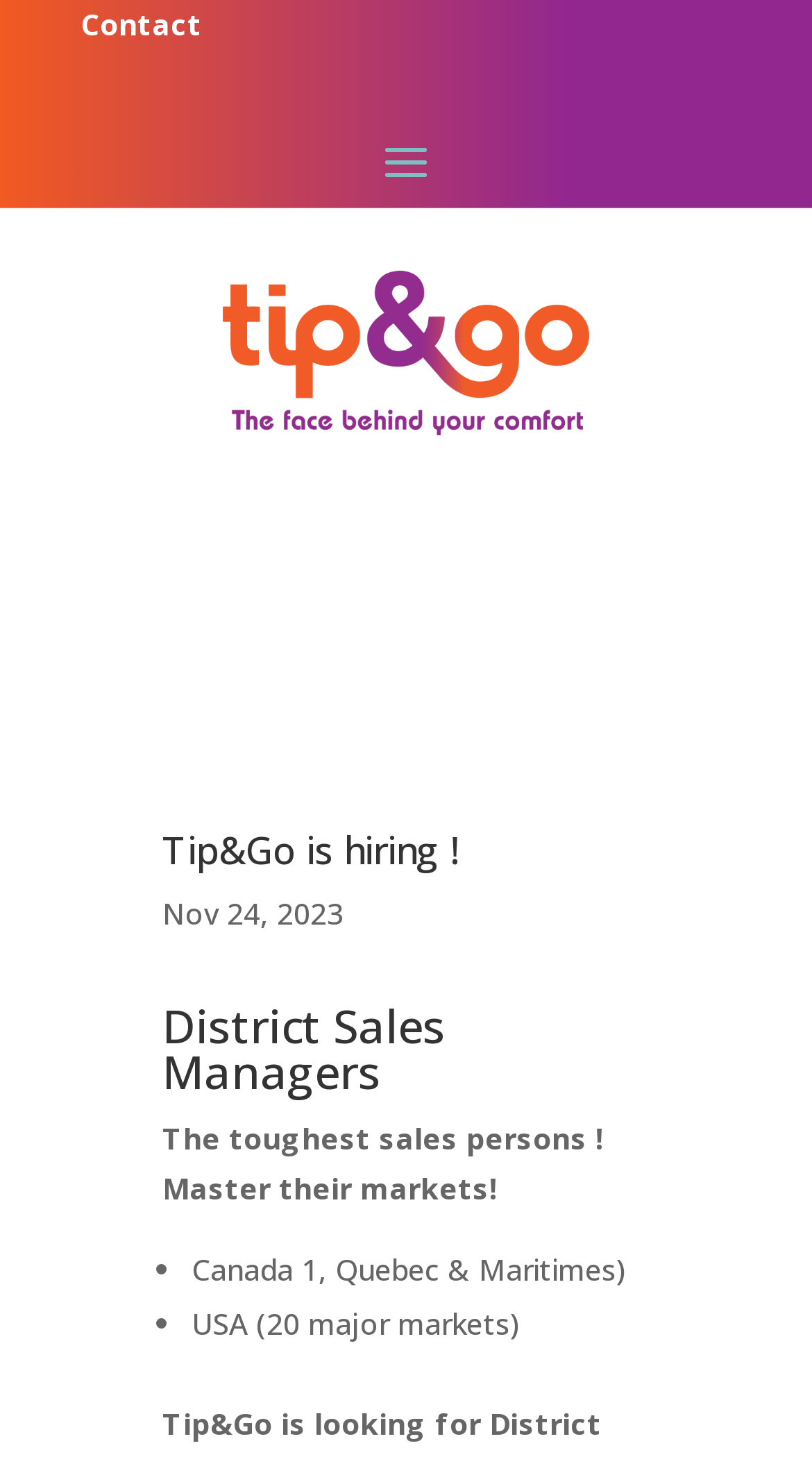How many regions are mentioned for Canada?
Deliver a detailed and extensive answer to the question.

I can see a static text 'Canada 1, Quebec & Maritimes)' which indicates that the company is hiring for one region in Canada, specifically Quebec & Maritimes.